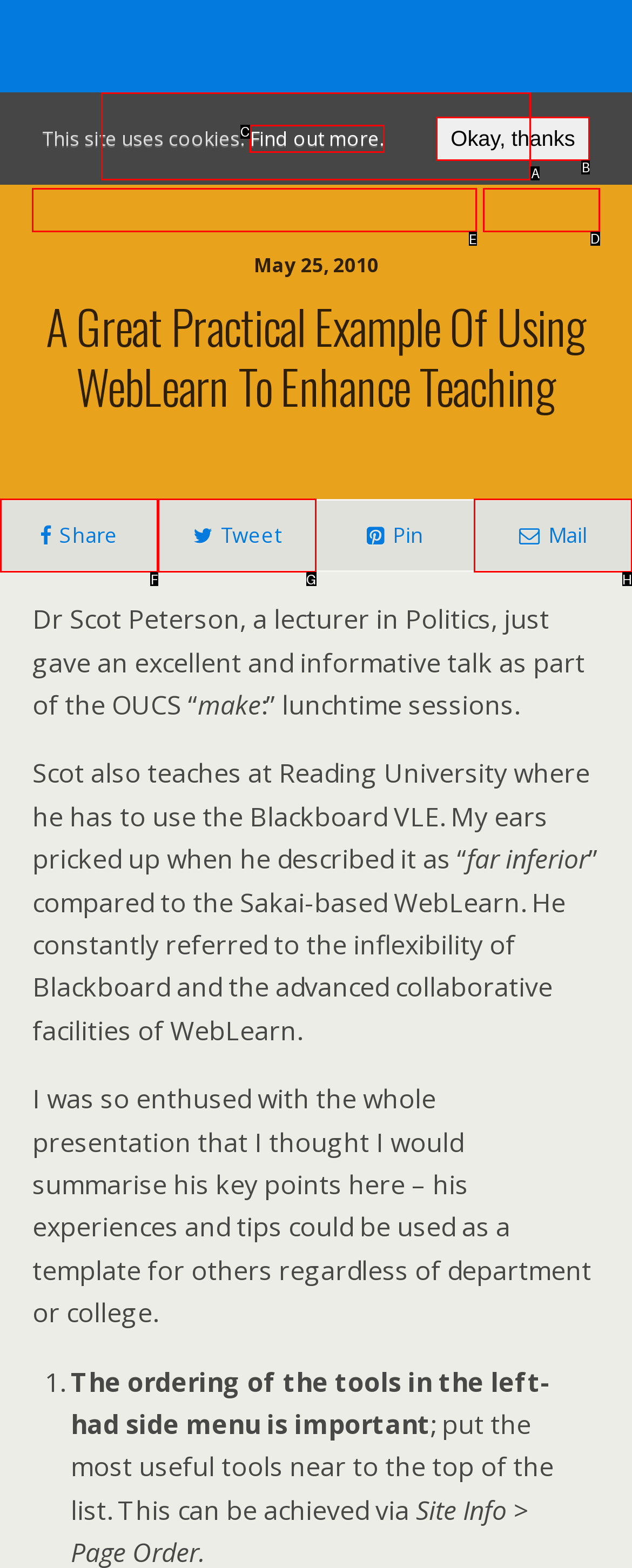Based on the task: Search this website, which UI element should be clicked? Answer with the letter that corresponds to the correct option from the choices given.

E